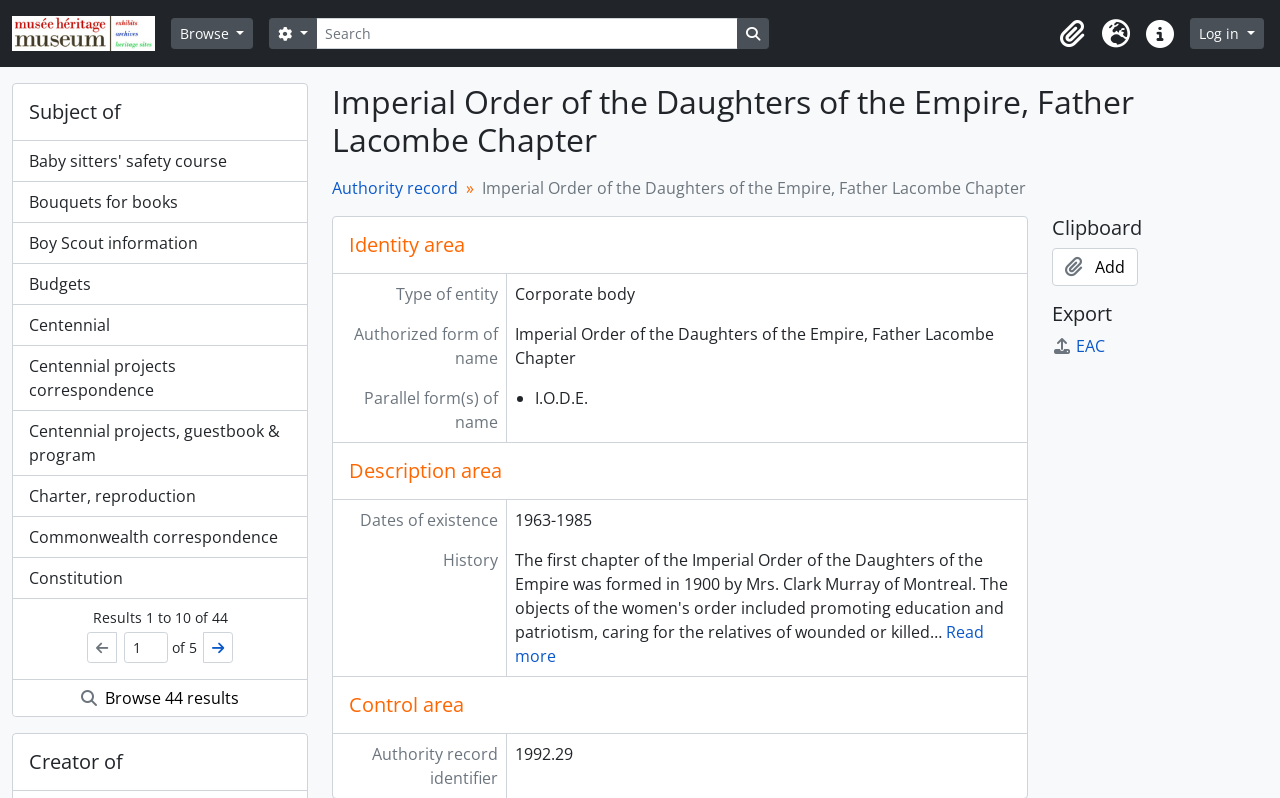What is the authority record identifier?
Provide a comprehensive and detailed answer to the question.

I found the answer by looking at the 'Control area' section, where it says 'Authority record identifier' and the answer is '1992.29'.